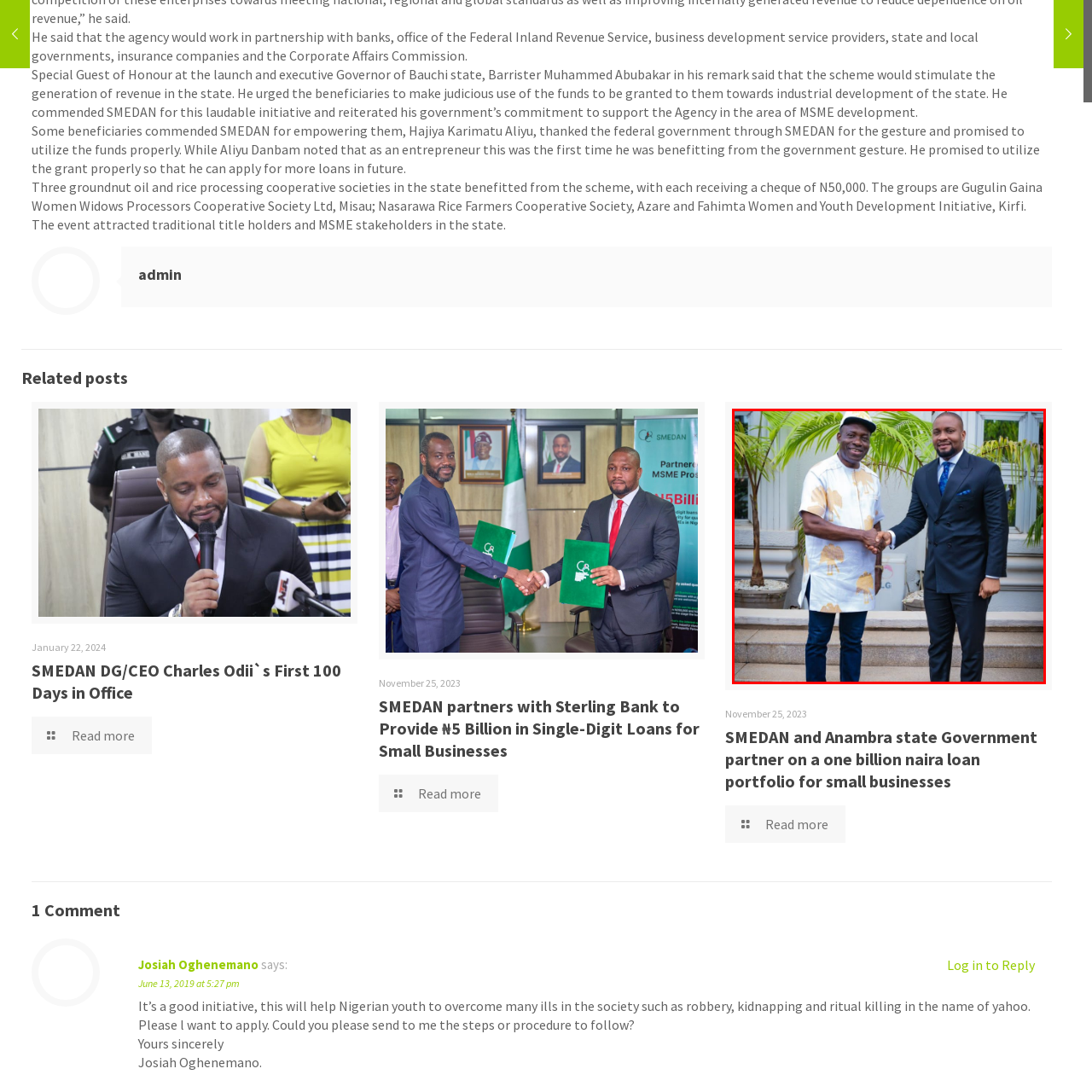Observe the image enclosed by the red rectangle, then respond to the question in one word or phrase:
What is the significance of the handshake?

Positive exchange